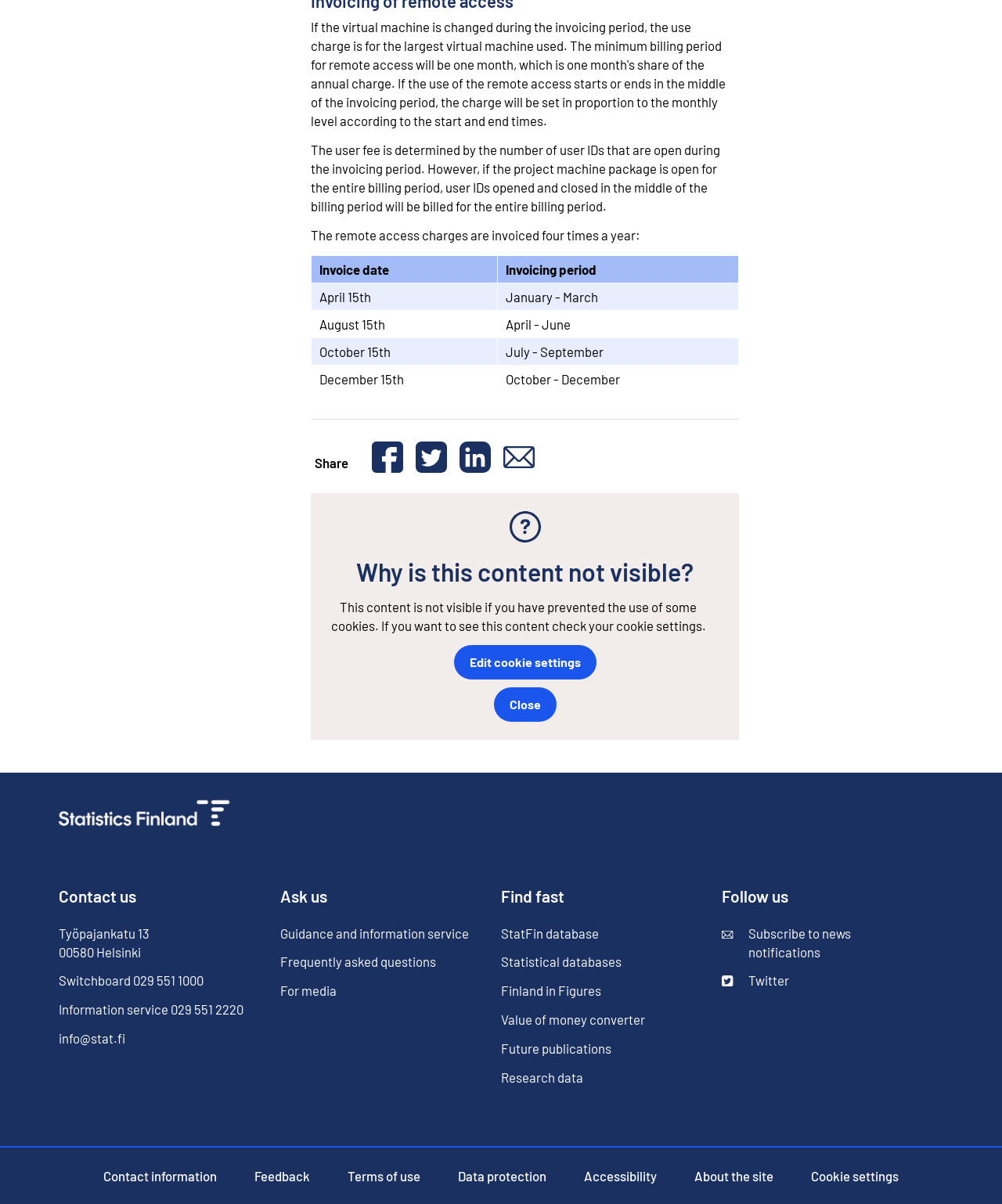What is the invoicing period for remote access charges?
Look at the screenshot and respond with one word or a short phrase.

Four times a year